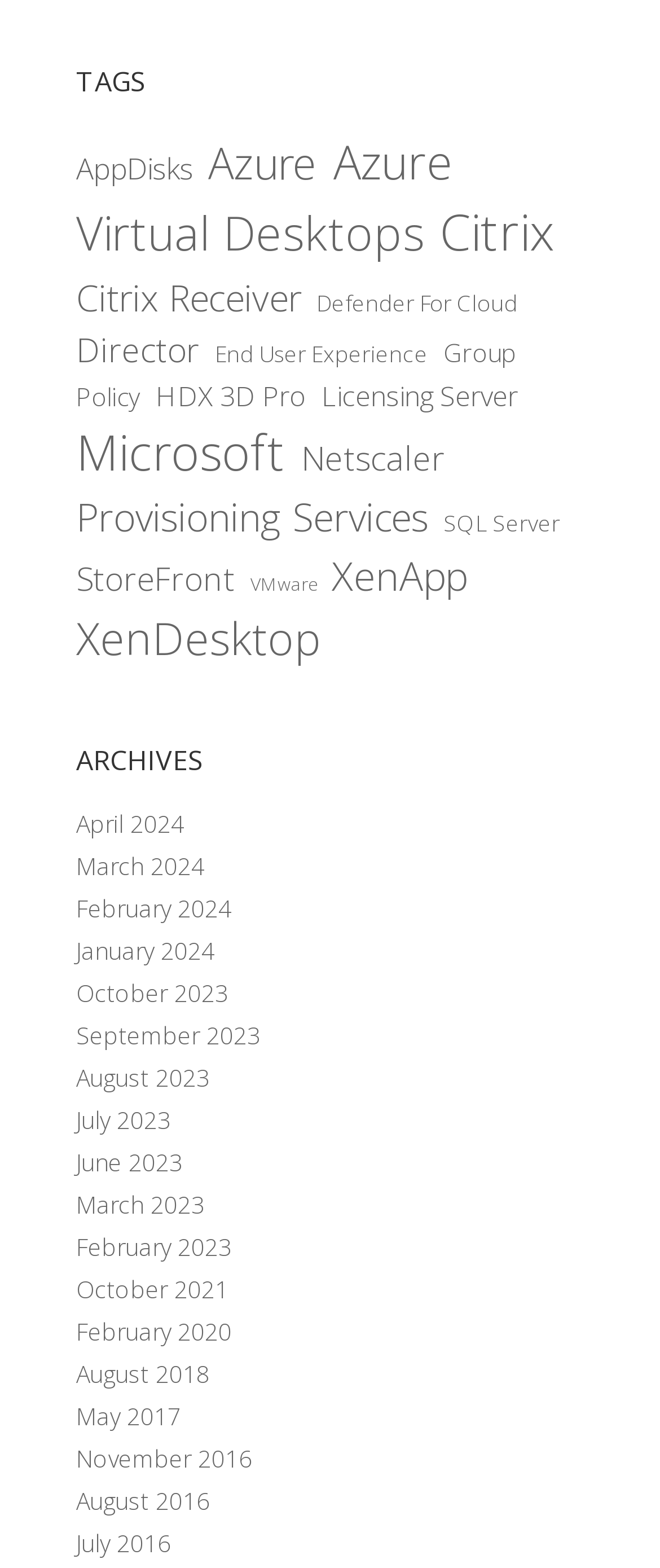Provide a single word or phrase answer to the question: 
What is the earliest archive date?

May 2017